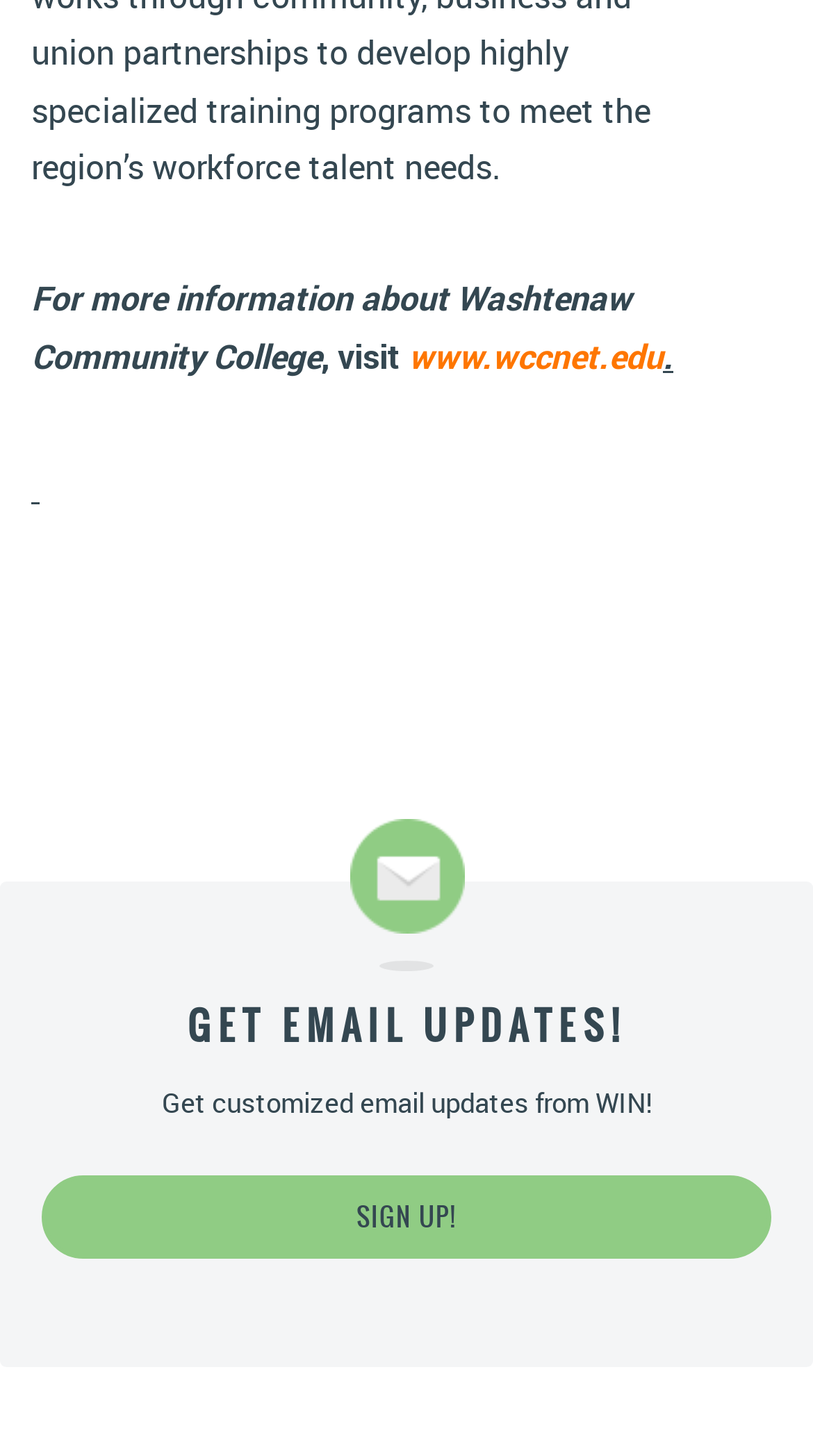Find the coordinates for the bounding box of the element with this description: "www.wccnet.edu".

[0.513, 0.231, 0.818, 0.256]